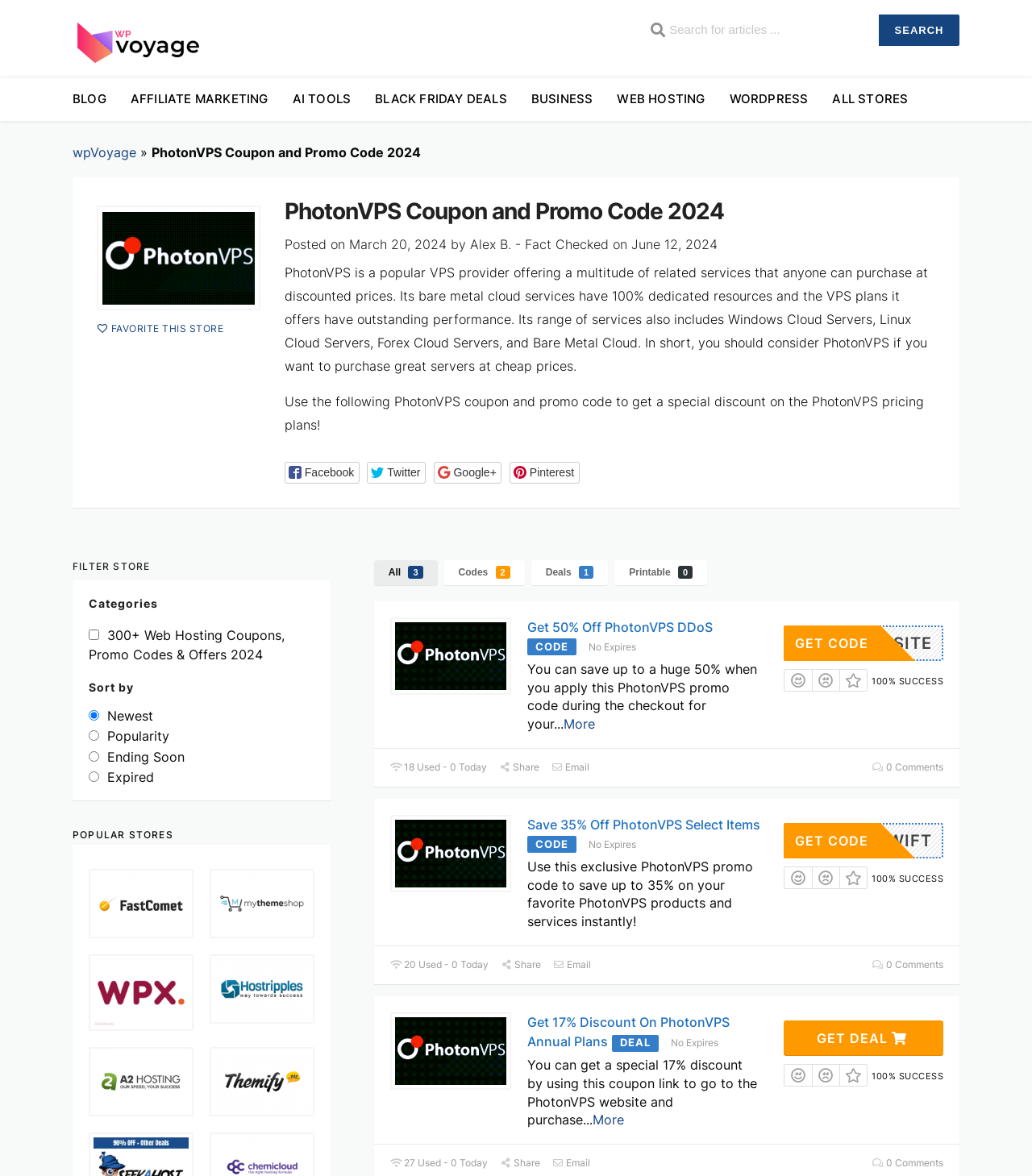Show the bounding box coordinates for the element that needs to be clicked to execute the following instruction: "read recent post about mobile health services". Provide the coordinates in the form of four float numbers between 0 and 1, i.e., [left, top, right, bottom].

None